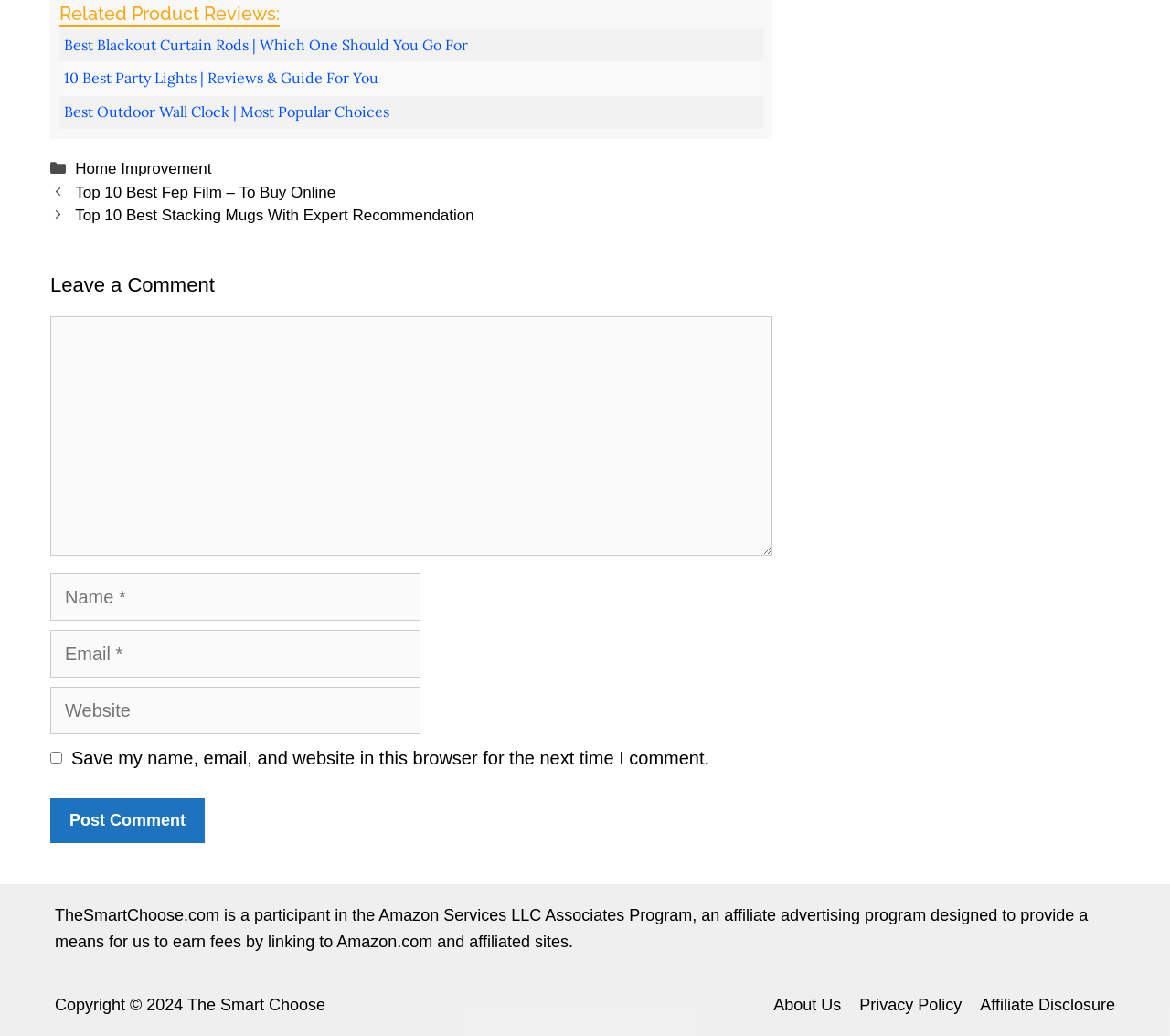Determine the bounding box coordinates of the region that needs to be clicked to achieve the task: "Enter your comment".

[0.043, 0.305, 0.66, 0.537]